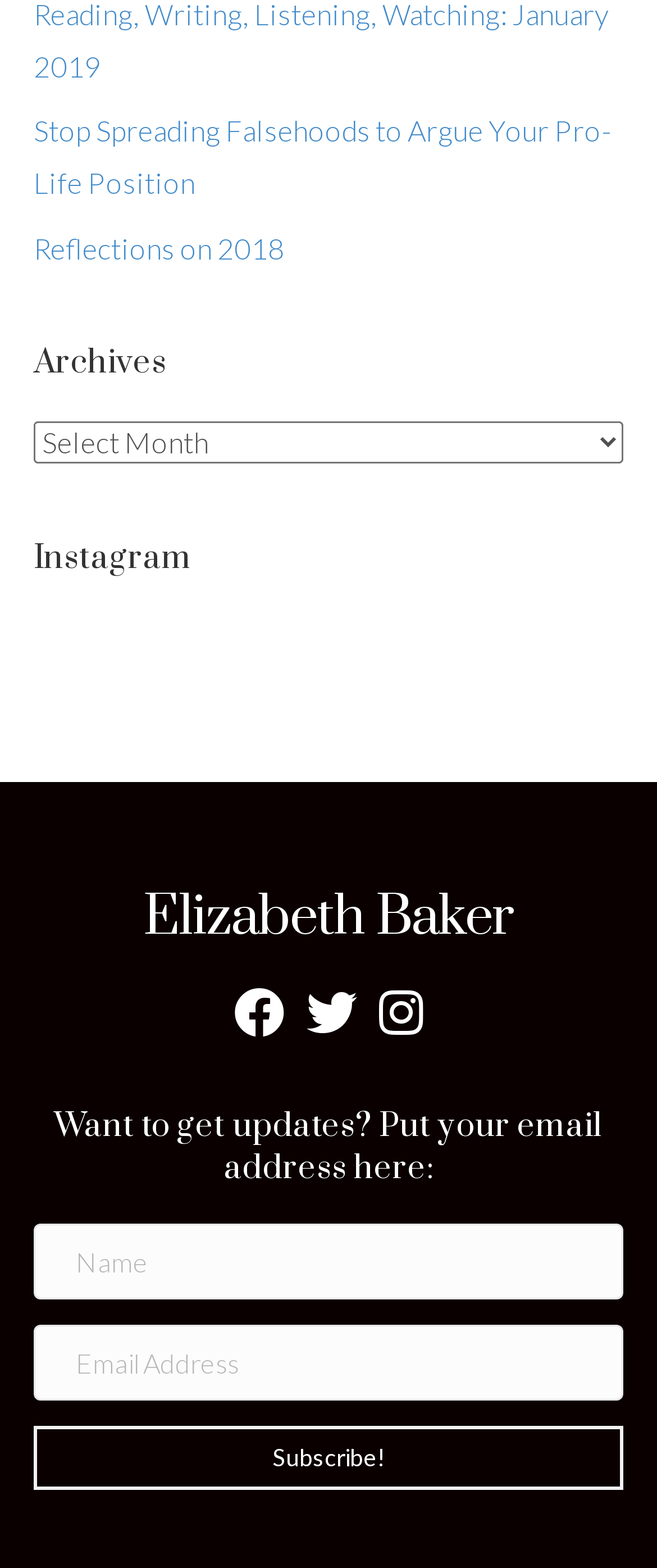Provide a single word or phrase answer to the question: 
What is the purpose of the textbox at the bottom?

To input email address